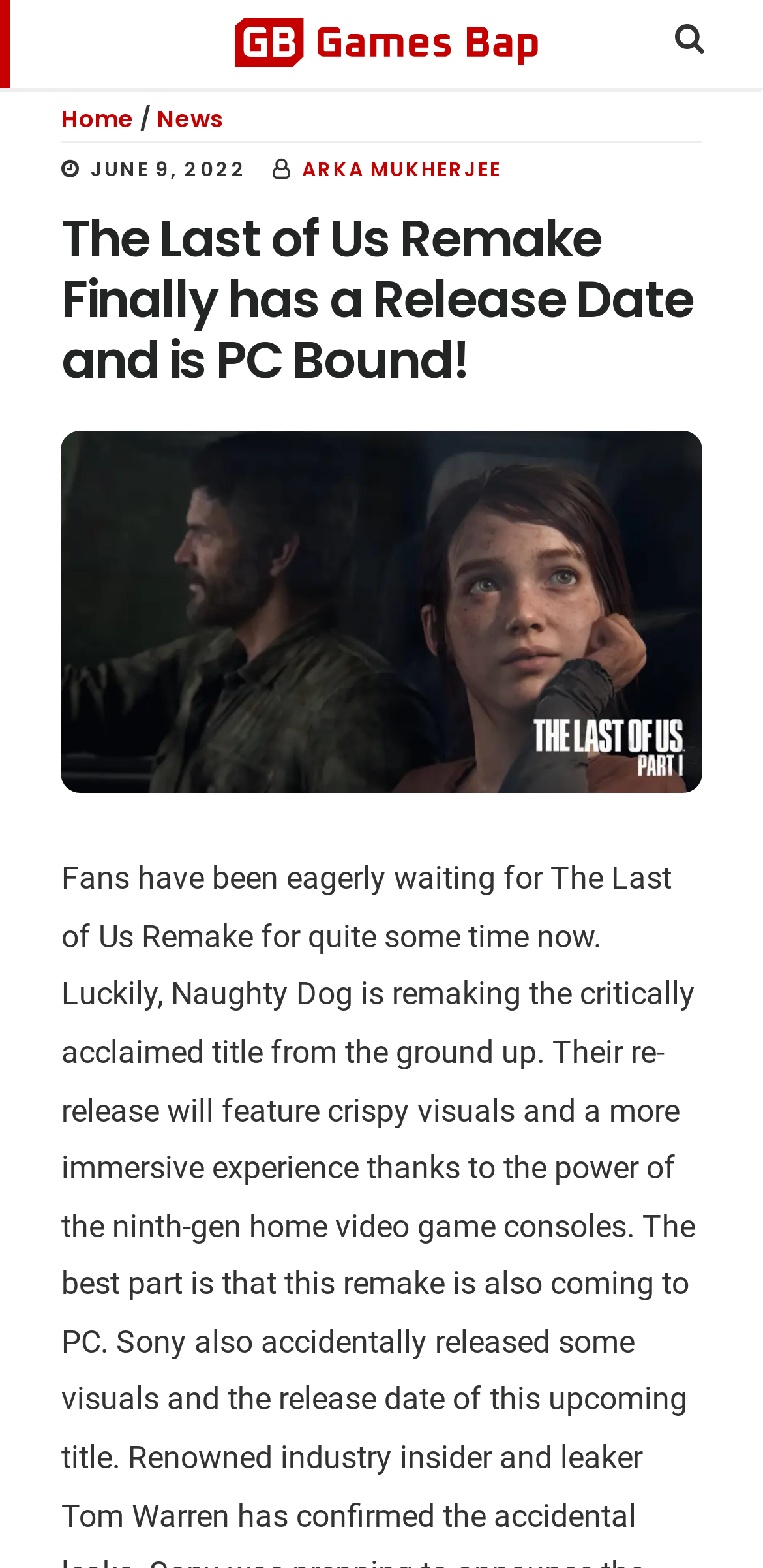Respond to the question below with a single word or phrase:
What can be done in the search box?

Search this website